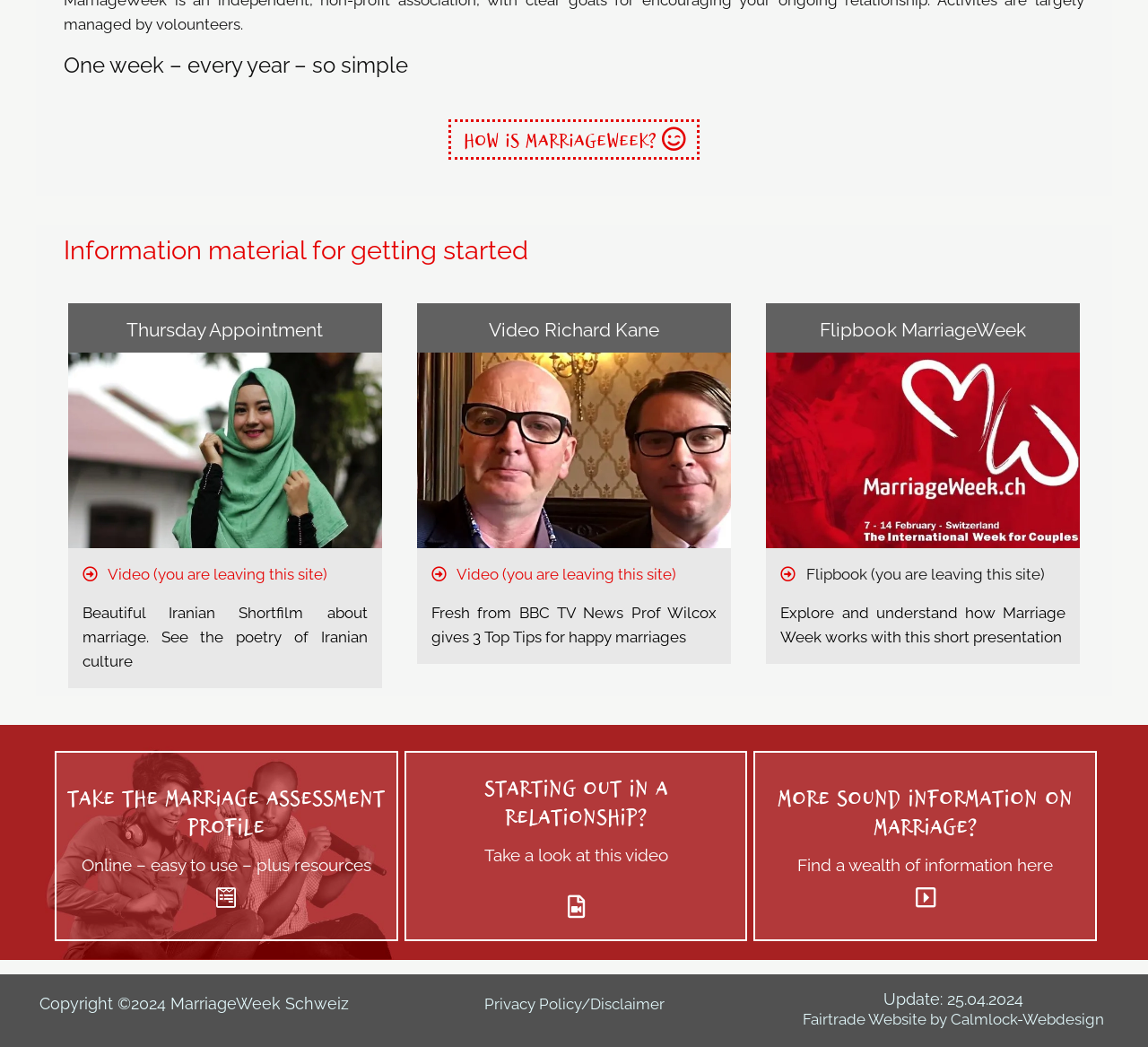Give a concise answer using only one word or phrase for this question:
What is the topic of the video mentioned in the second link?

Happy marriages